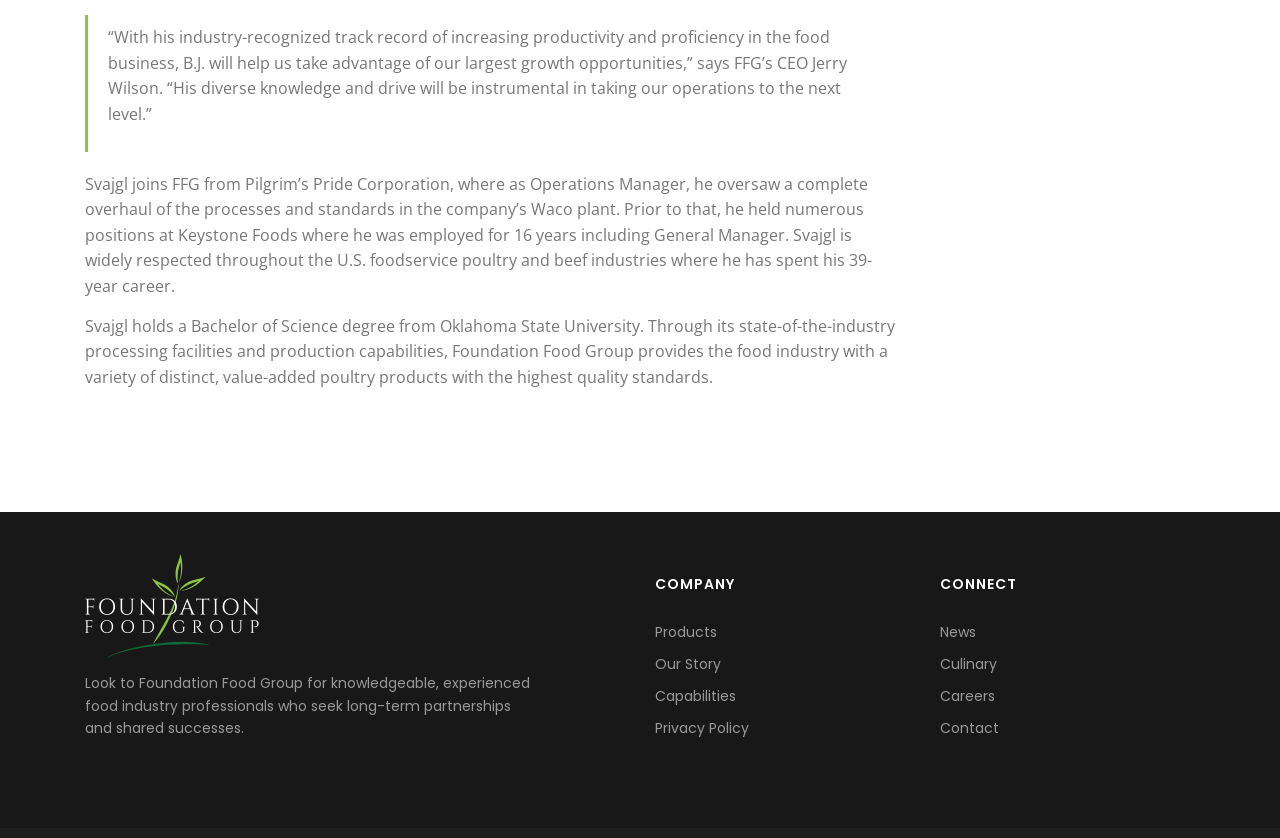What is the name of the company where B.J. Svajgl worked before joining FFG?
Based on the image, please offer an in-depth response to the question.

According to the text, it is mentioned that Svajgl joins FFG from Pilgrim’s Pride Corporation, which indicates that Pilgrim’s Pride Corporation is the company where he worked before joining FFG.